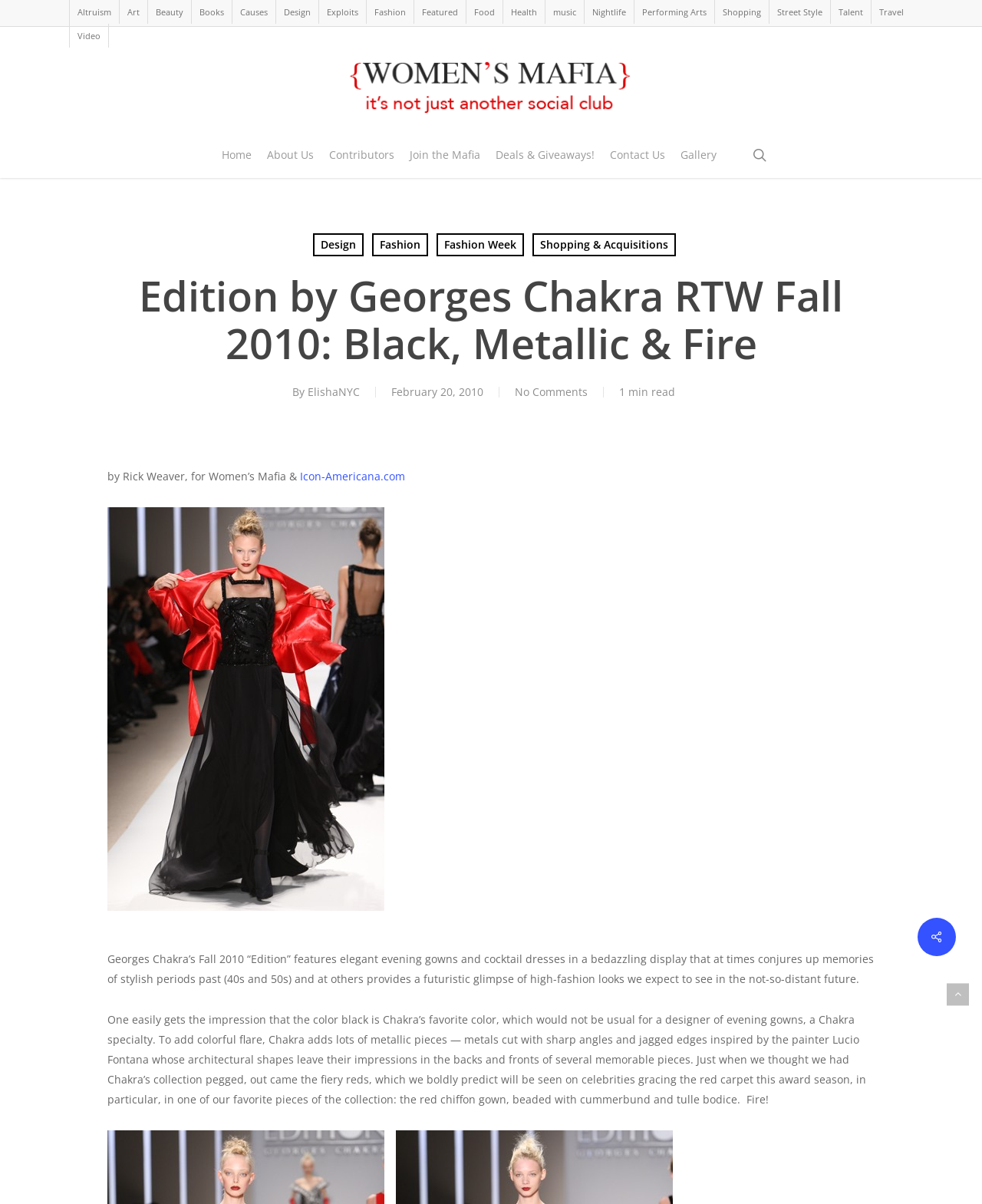Find the bounding box coordinates for the area you need to click to carry out the instruction: "Go to the 'Home' page". The coordinates should be four float numbers between 0 and 1, indicated as [left, top, right, bottom].

[0.225, 0.122, 0.256, 0.135]